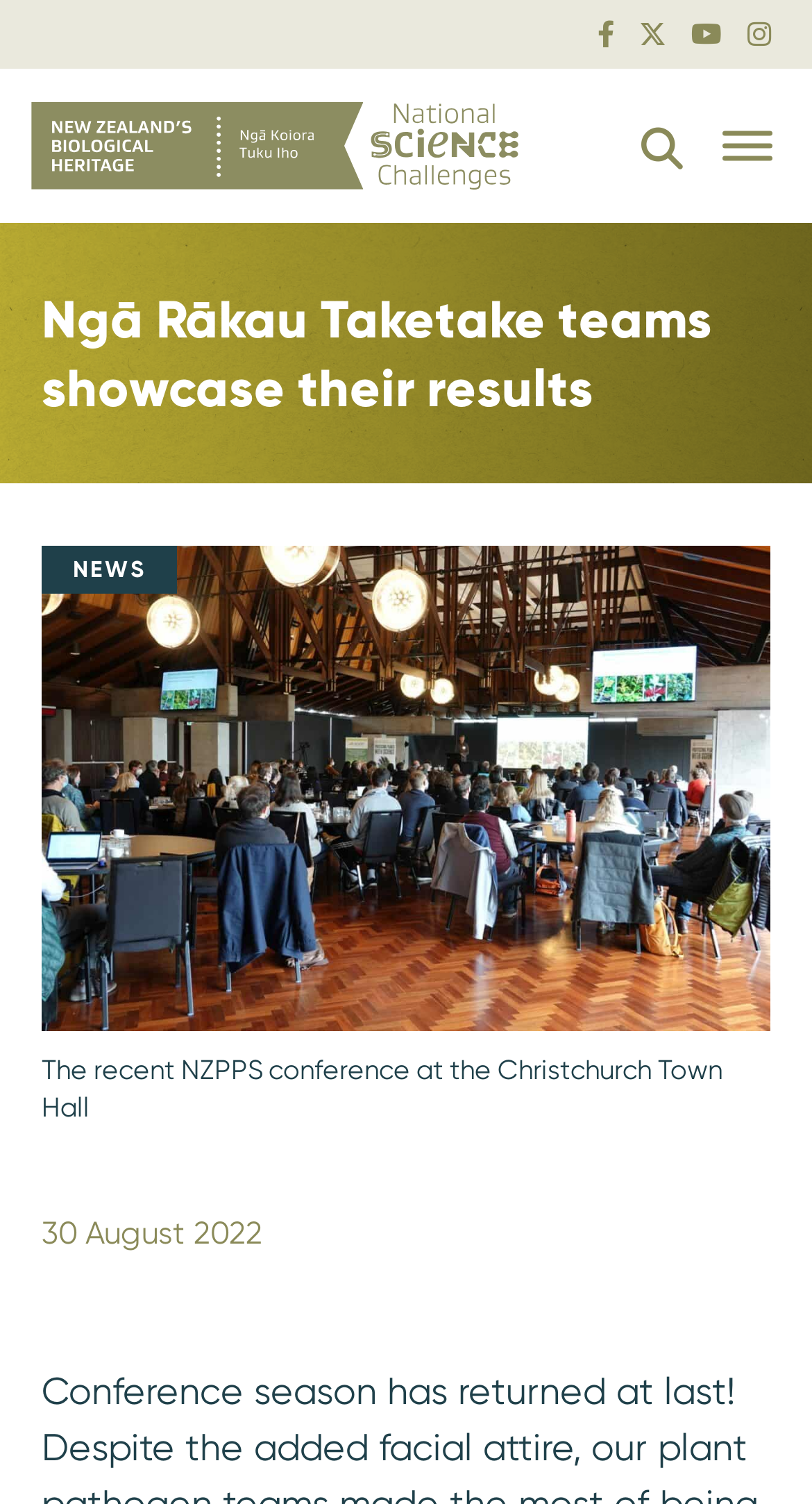Please reply to the following question with a single word or a short phrase:
What is the name of the organization?

Biological Heritage NZ